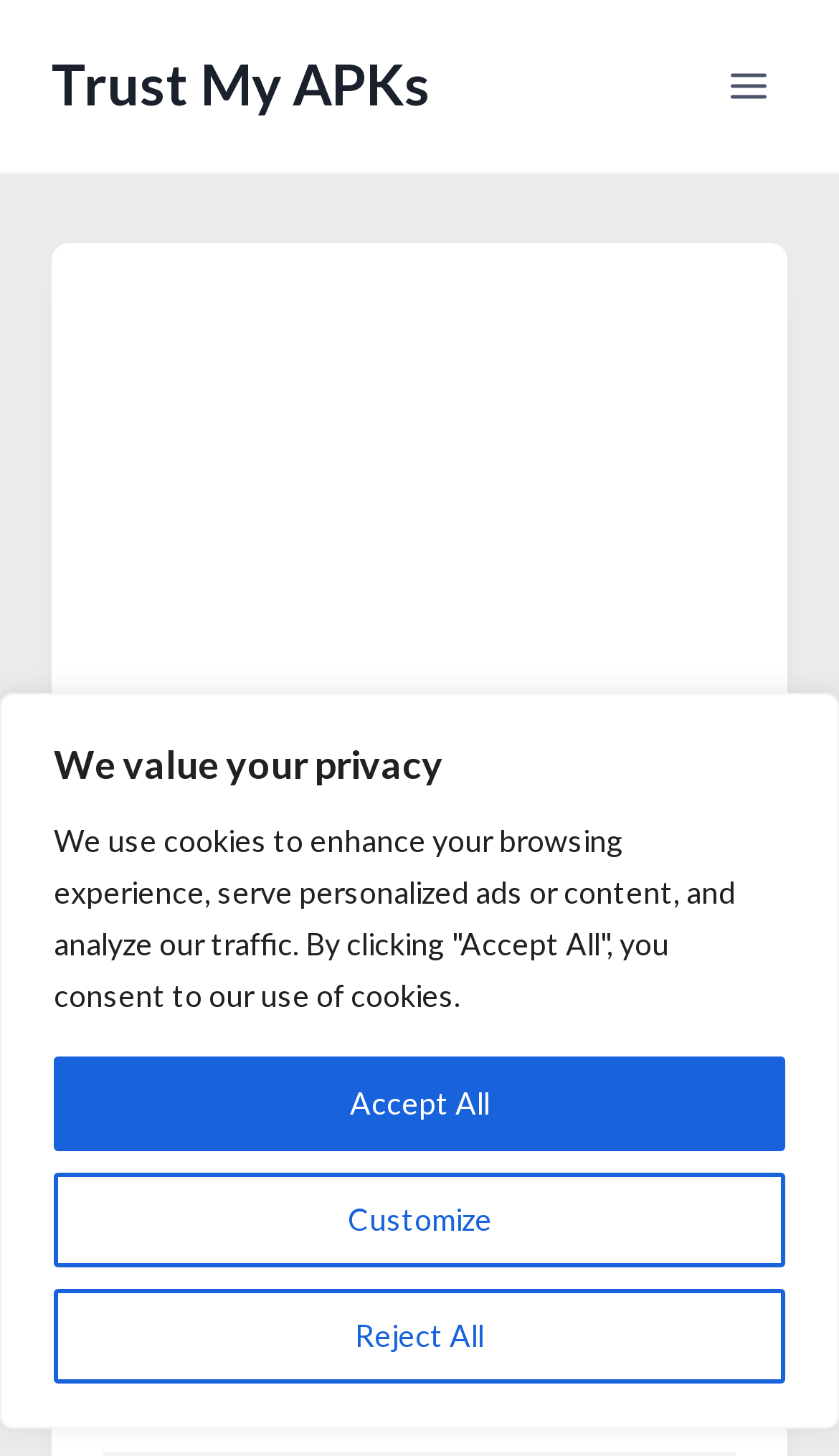Carefully examine the image and provide an in-depth answer to the question: What is the name of the APK?

I found the answer by looking at the text 'Name' and its corresponding value 'Hill Climb Racing MOD APK' in the webpage.